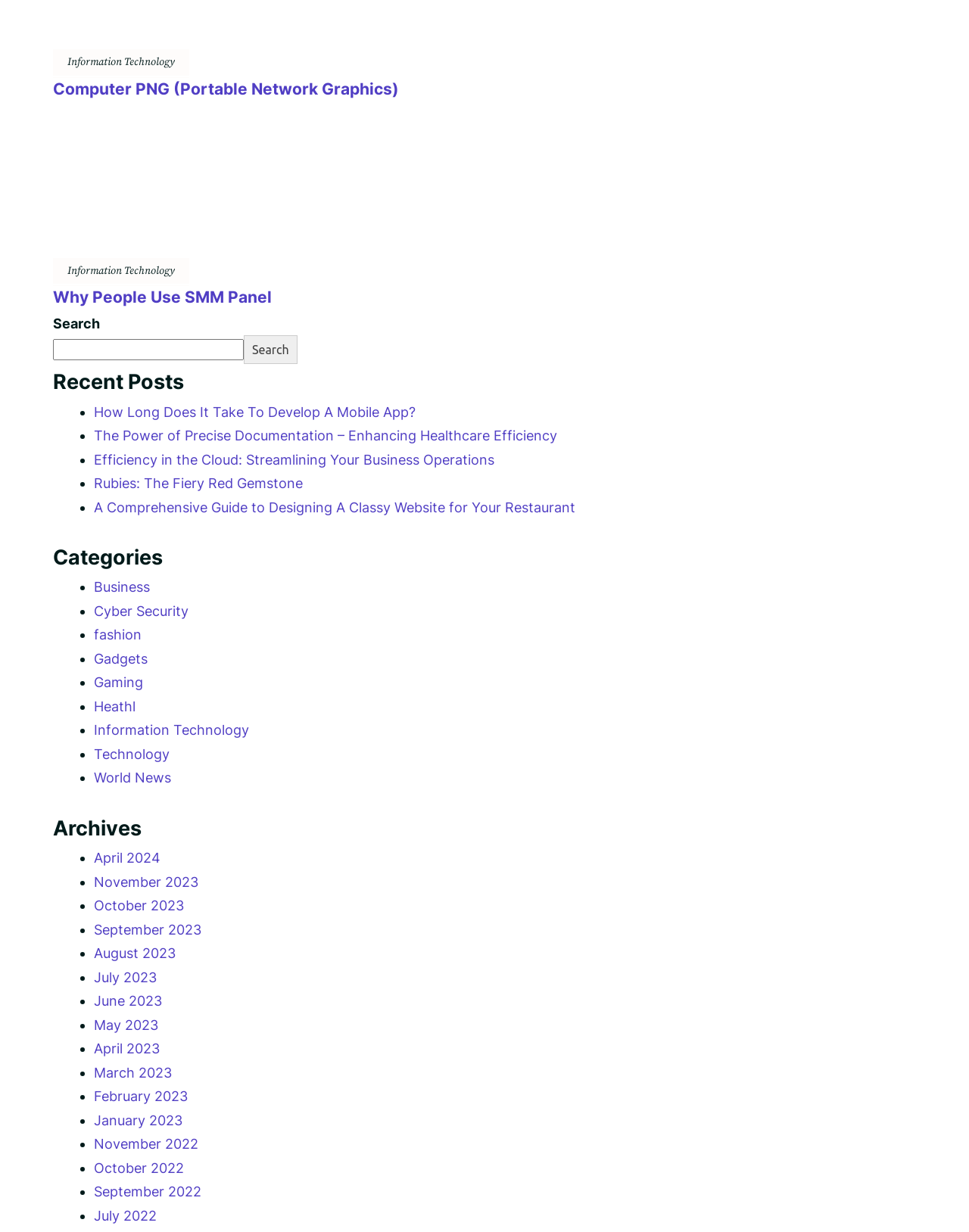Please locate the clickable area by providing the bounding box coordinates to follow this instruction: "Read about Computer PNG".

[0.055, 0.064, 0.412, 0.08]